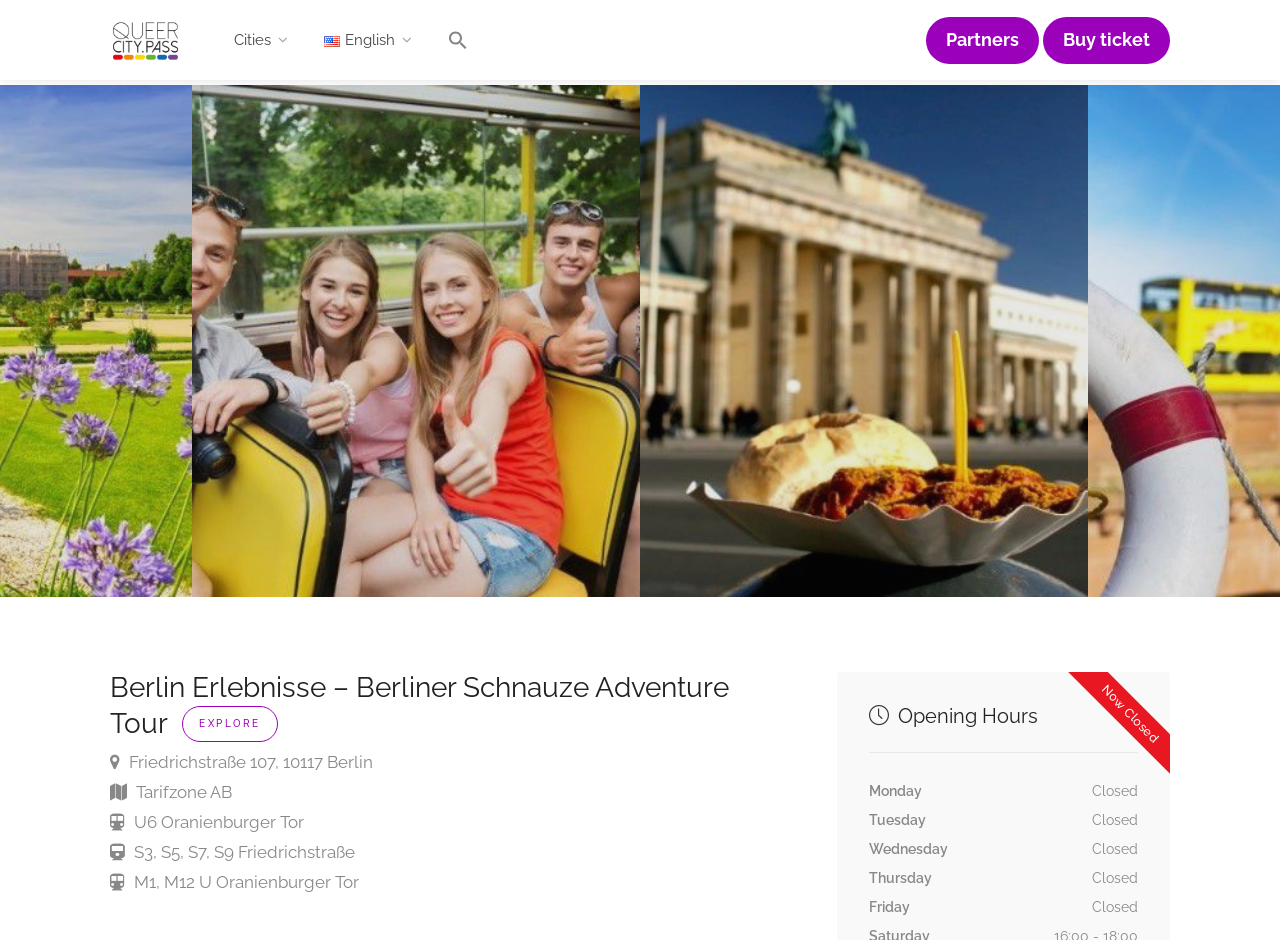What is the name of the tour?
Please provide a comprehensive answer to the question based on the webpage screenshot.

I found the answer by looking at the heading element 'Berlin Erlebnisse – Berliner Schnauze Adventure Tour EXPLORE' which suggests that the tour name is 'Berliner Schnauze Adventure Tour'.